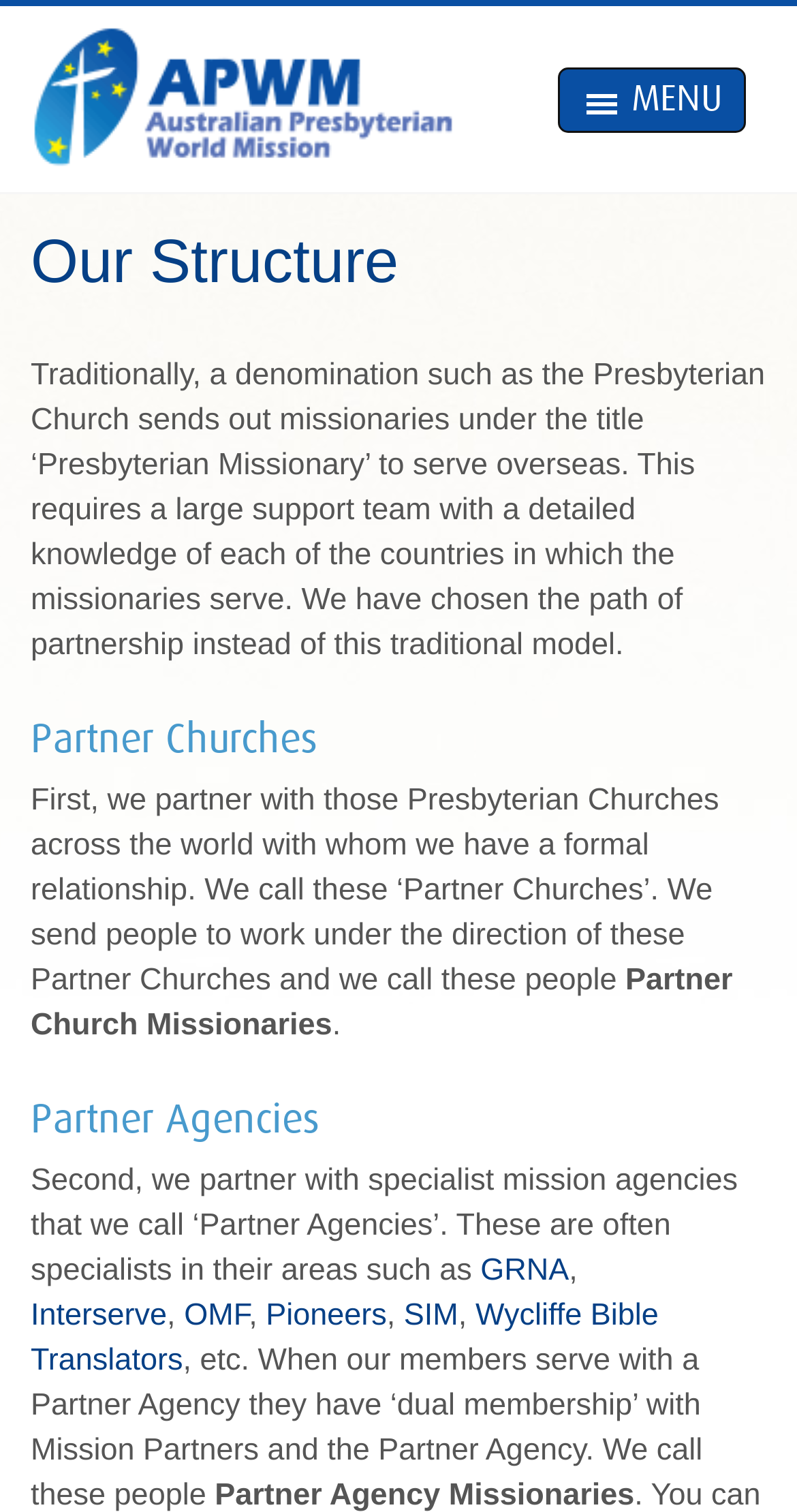How many partner agencies are mentioned?
Please provide a comprehensive answer to the question based on the webpage screenshot.

The webpage mentions five partner agencies: GRNA, Interserve, OMF, Pioneers, and SIM. These agencies are listed as links in the 'Partner Agencies' section of the webpage.